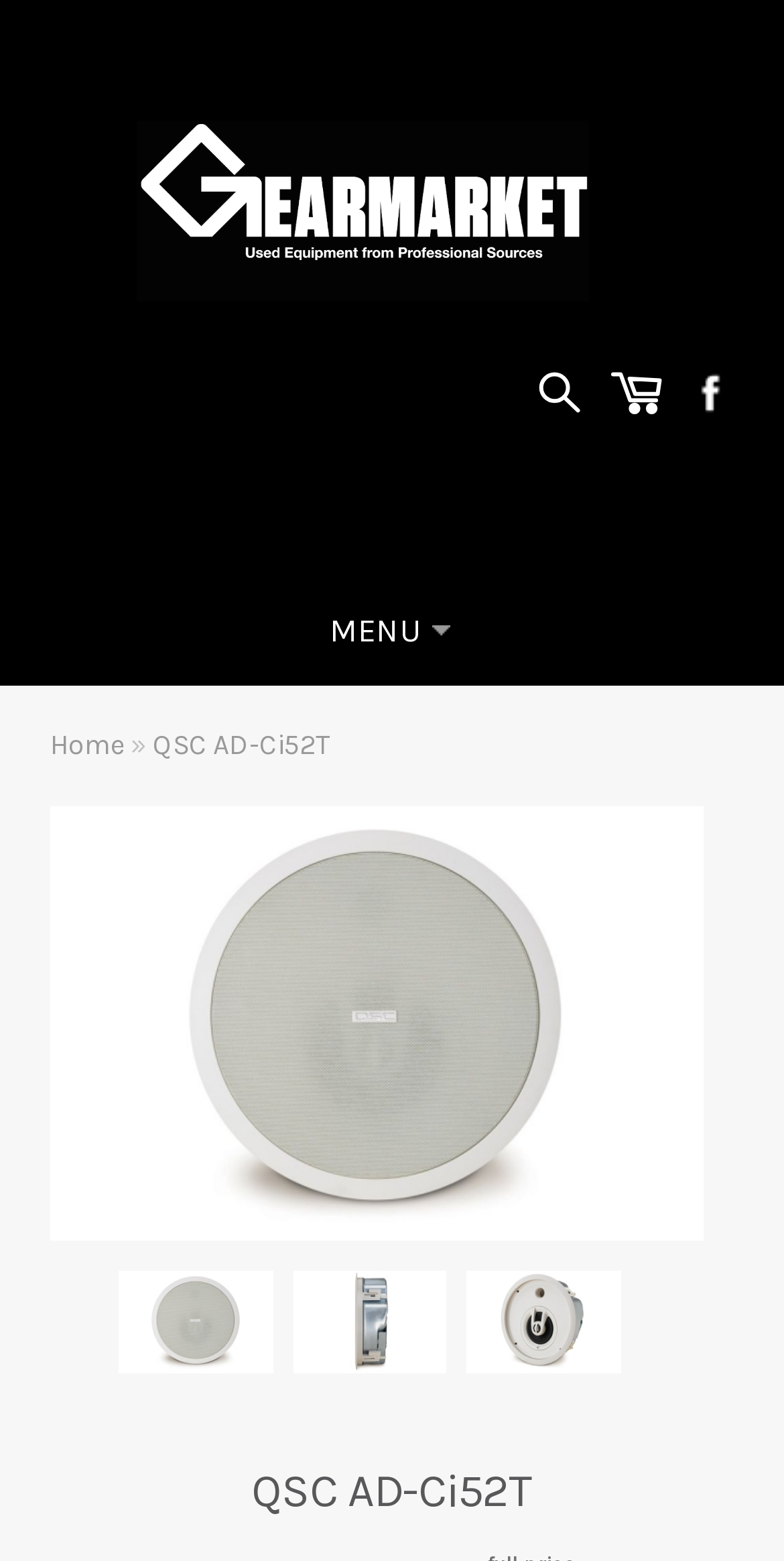What is the position of the 'MENU' text?
Please respond to the question with a detailed and informative answer.

I looked at the bounding box coordinates of the 'MENU' text element and found that its y1 and y2 values are around 0.391 and 0.416, which indicates that it is located at the top-middle of the webpage.